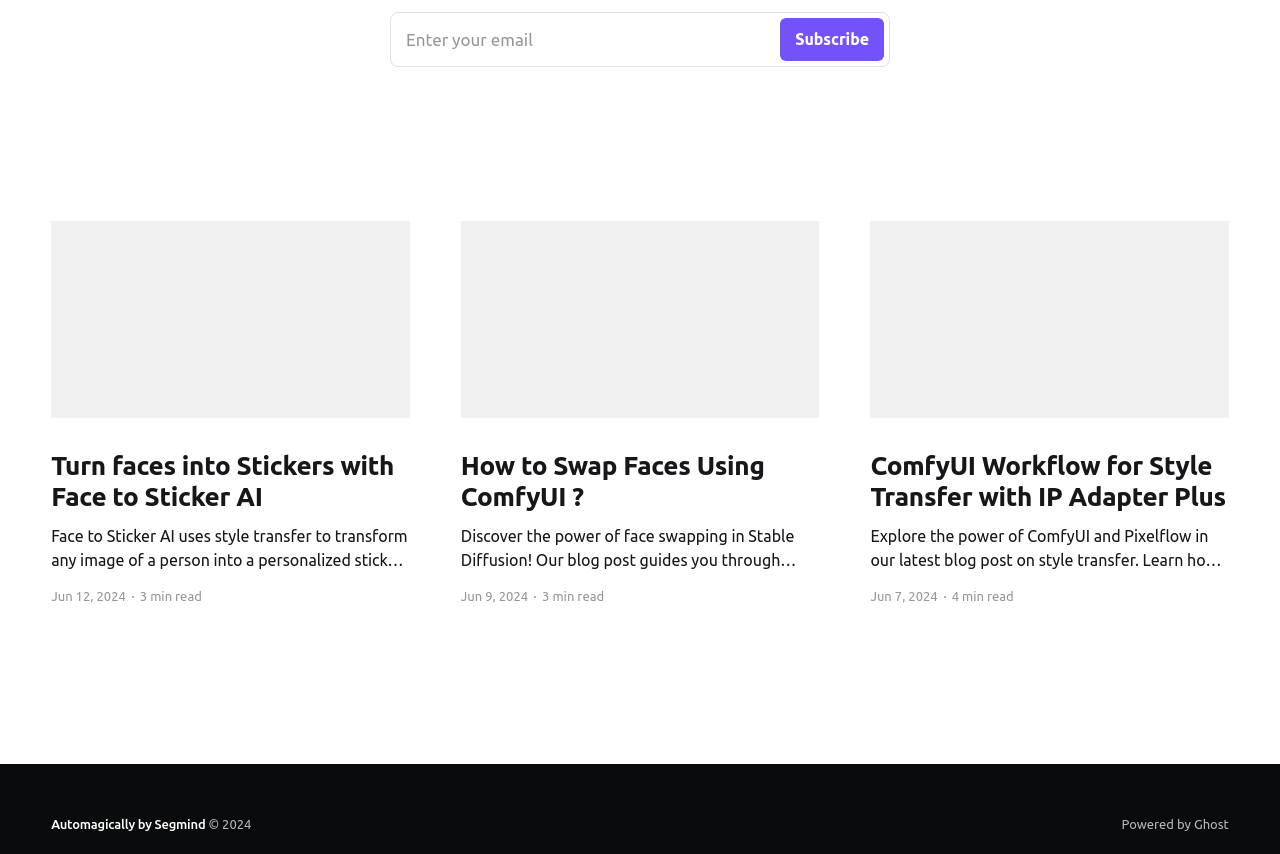Refer to the image and answer the question with as much detail as possible: What is the topic of the first article?

The first article is about Face to Sticker AI, which is a technology that uses style transfer to transform any image of a person into a personalized sticker, retaining the unique facial features of the individual.